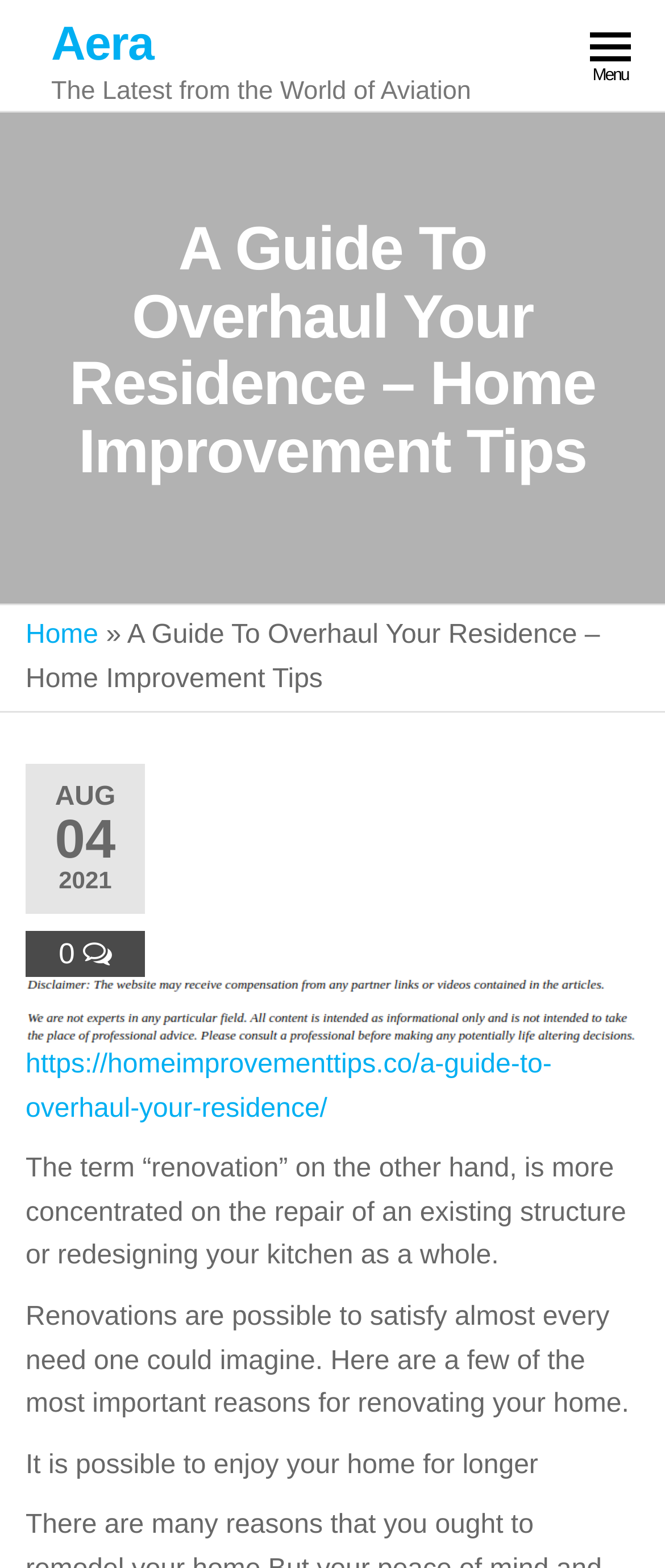Craft a detailed narrative of the webpage's structure and content.

The webpage is about a guide to overhaul a residence, specifically focusing on home improvement tips. At the top left, there is a link to "Aera" and a static text "The Latest from the World of Aviation", which seems out of context with the main content. On the top right, there is a link to "Menu". 

The main heading "A Guide To Overhaul Your Residence – Home Improvement Tips" is prominently displayed in the middle of the top section. Below it, there is a main content section that takes up most of the page. Within this section, there are several elements. On the left, there is a link to "Home" followed by a static text "»". 

Next to it, there is a static text repeating the main heading. Below this, there are three static texts displaying the date "AUG 04, 2021". To the right of the date, there is a link with the text "0". 

Below the date, there is an image that spans almost the entire width of the page. Underneath the image, there is a link to the current webpage, followed by a static text describing the term "renovation" and its relation to home improvement. 

The next static text explains the importance of renovating a home, highlighting several reasons. Finally, there is a static text that mentions one of the benefits of renovating a home, which is being able to enjoy it for longer.